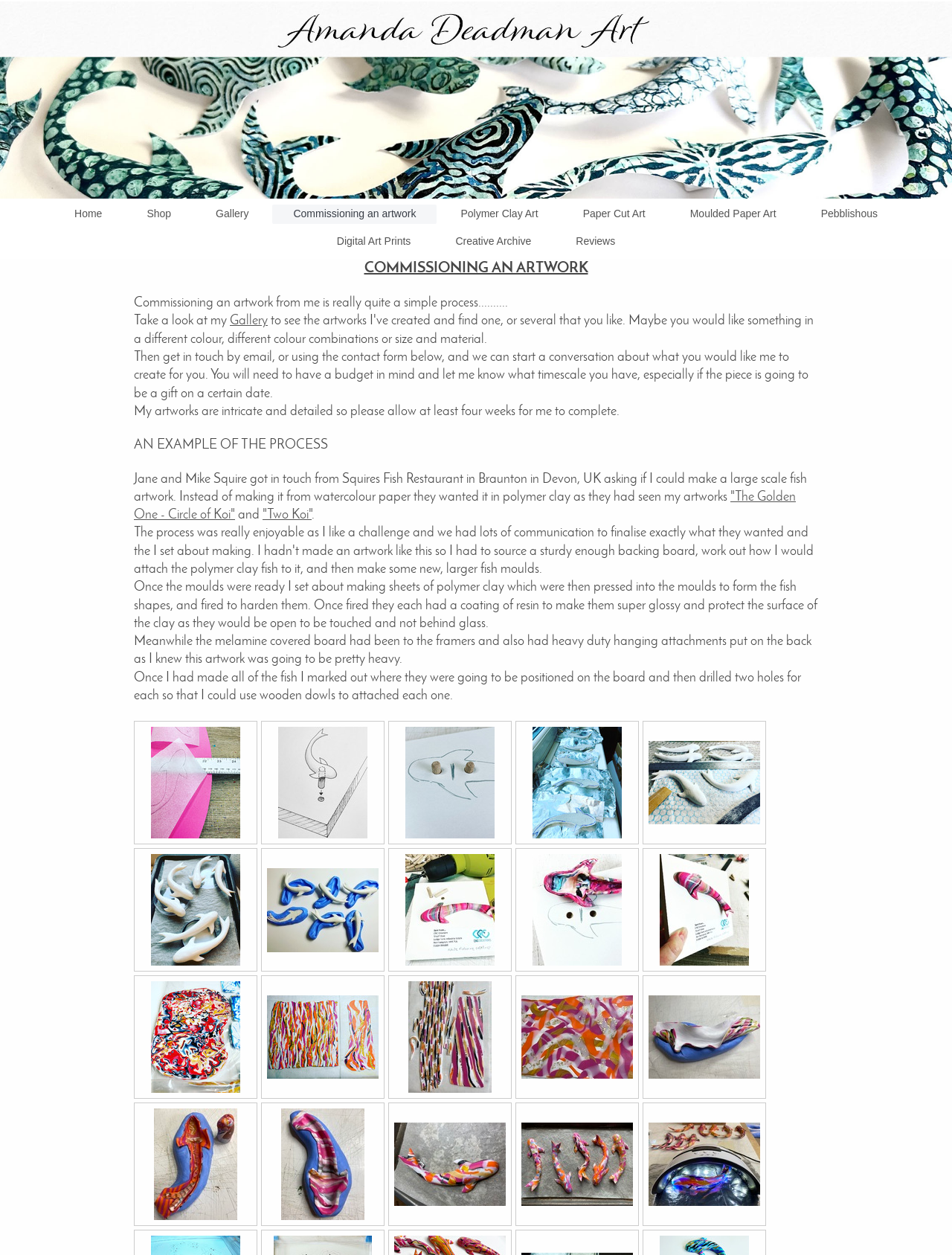Please identify the bounding box coordinates of the element that needs to be clicked to perform the following instruction: "Check out 'Digital Art Prints'".

[0.332, 0.185, 0.453, 0.2]